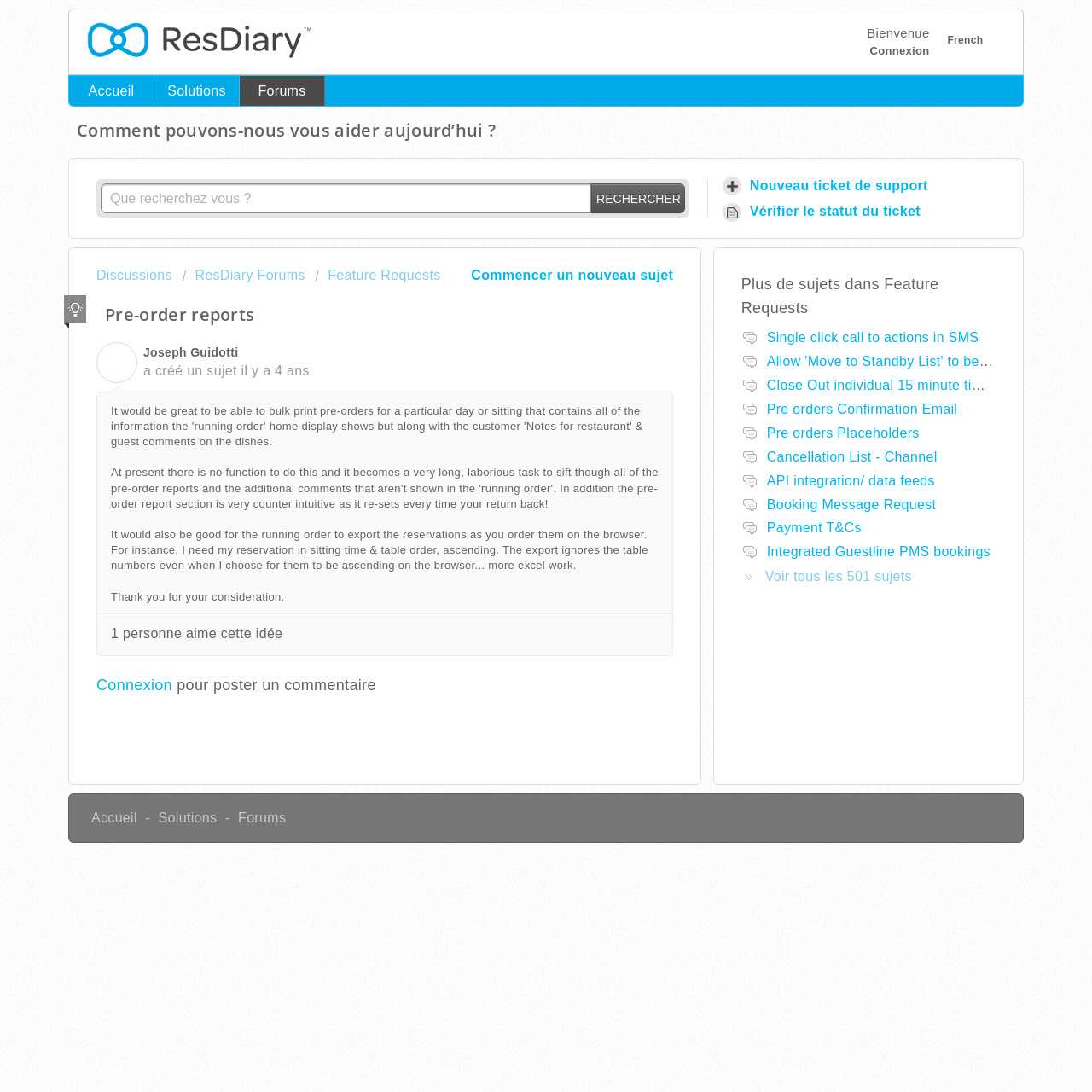What is the name of the support system?
Refer to the image and give a detailed answer to the question.

I inferred this answer by looking at the root element 'Pre-order reports : ResDiary Support' which suggests that the webpage is part of a support system called ResDiary Support.